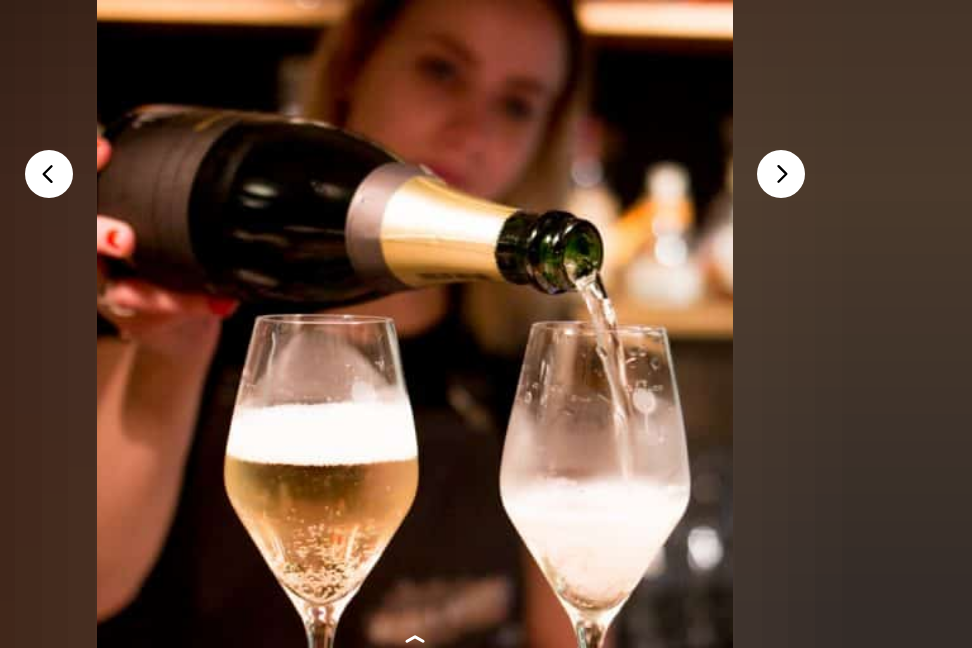What is the atmosphere in the background?
Answer the question with detailed information derived from the image.

The soft lighting and blurred outlines of bar shelves in the background suggest a welcoming ambiance, which is also mentioned in the caption as a key aspect of the image.